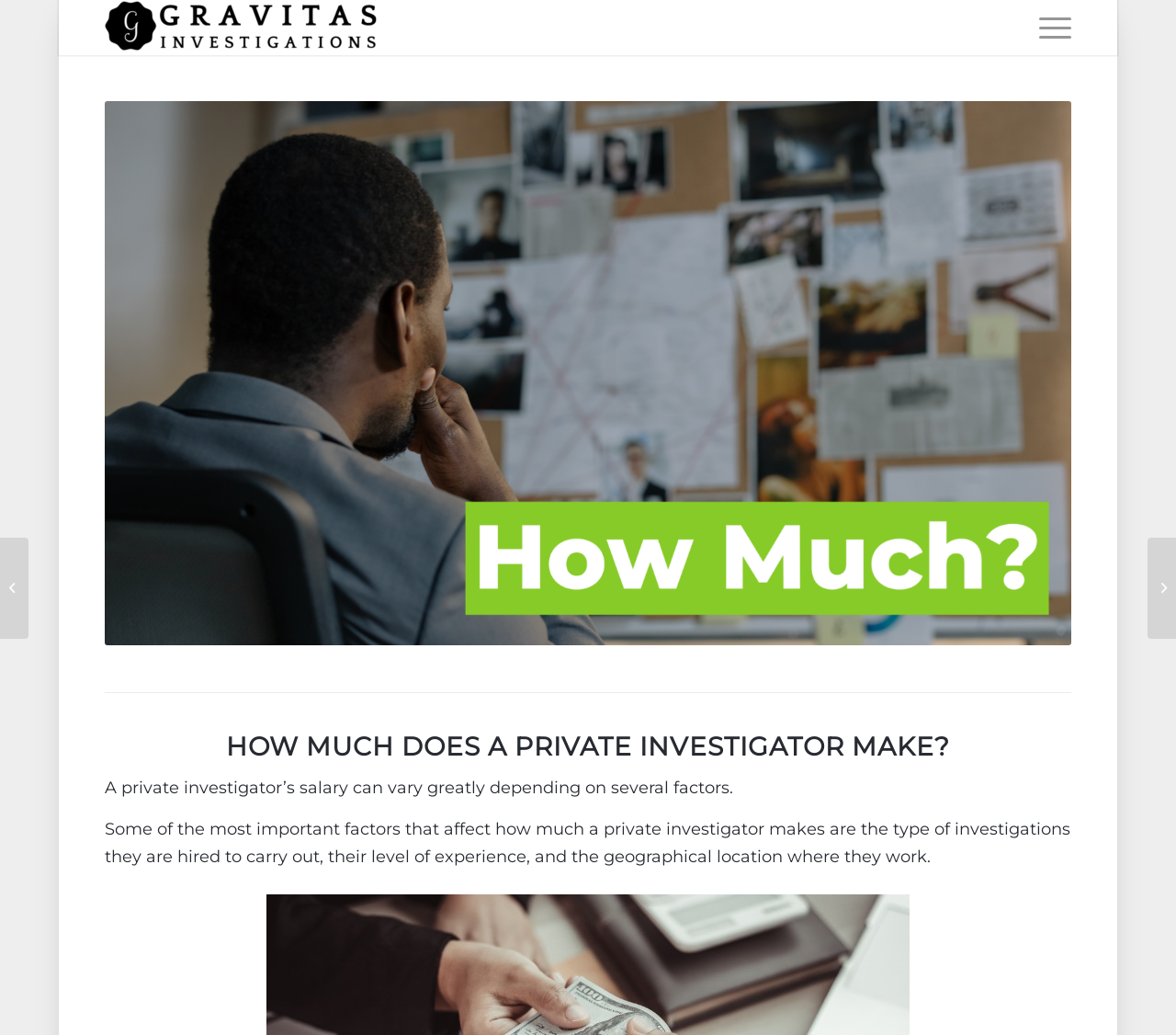Please provide a one-word or short phrase answer to the question:
What is the type of image shown on the webpage?

Private investigator desk